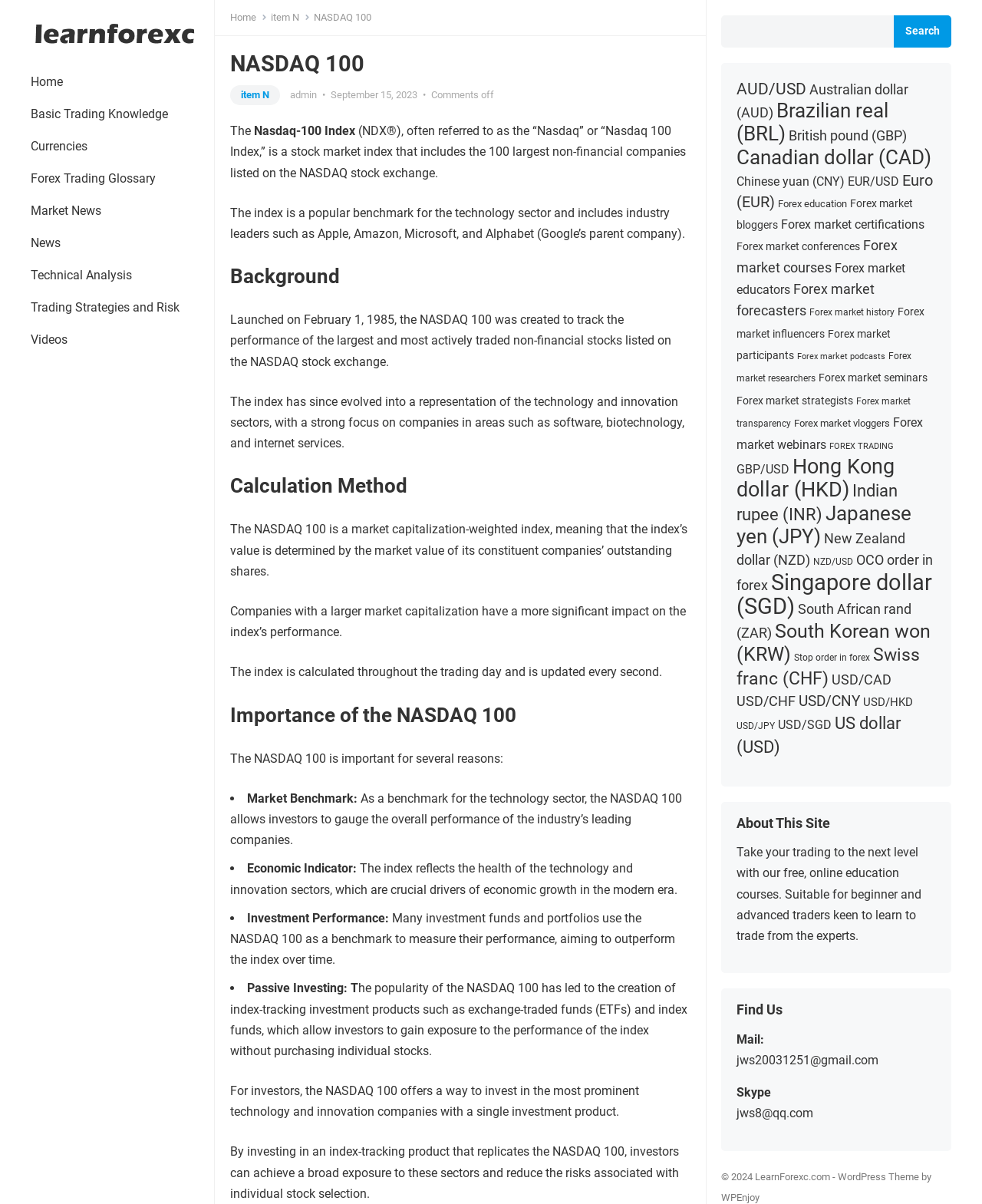Using the provided description: "Forex market strategists", find the bounding box coordinates of the corresponding UI element. The output should be four float numbers between 0 and 1, in the format [left, top, right, bottom].

[0.75, 0.327, 0.869, 0.338]